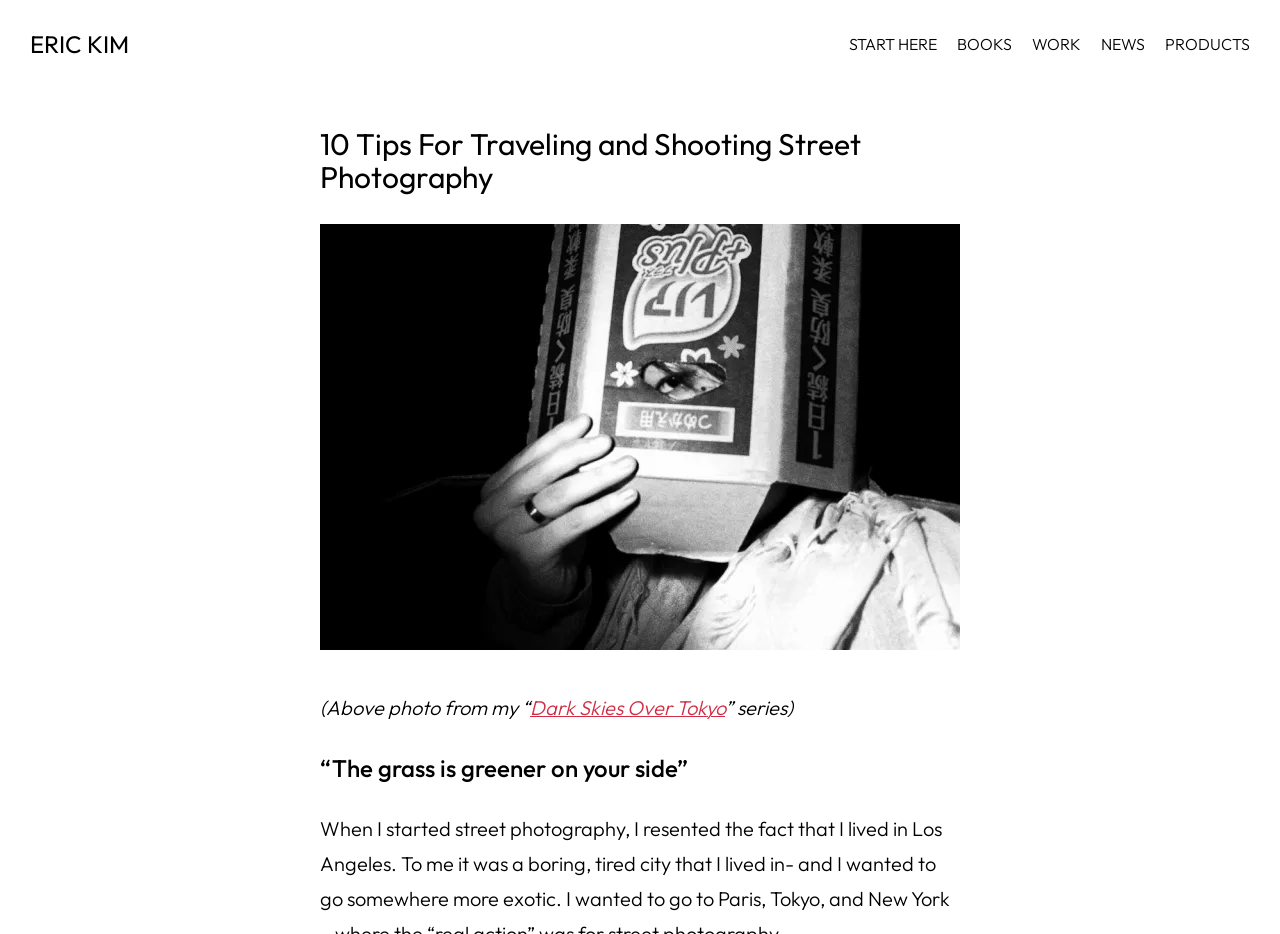Please specify the bounding box coordinates of the region to click in order to perform the following instruction: "View the Dark Skies Over Tokyo series".

[0.414, 0.744, 0.566, 0.771]